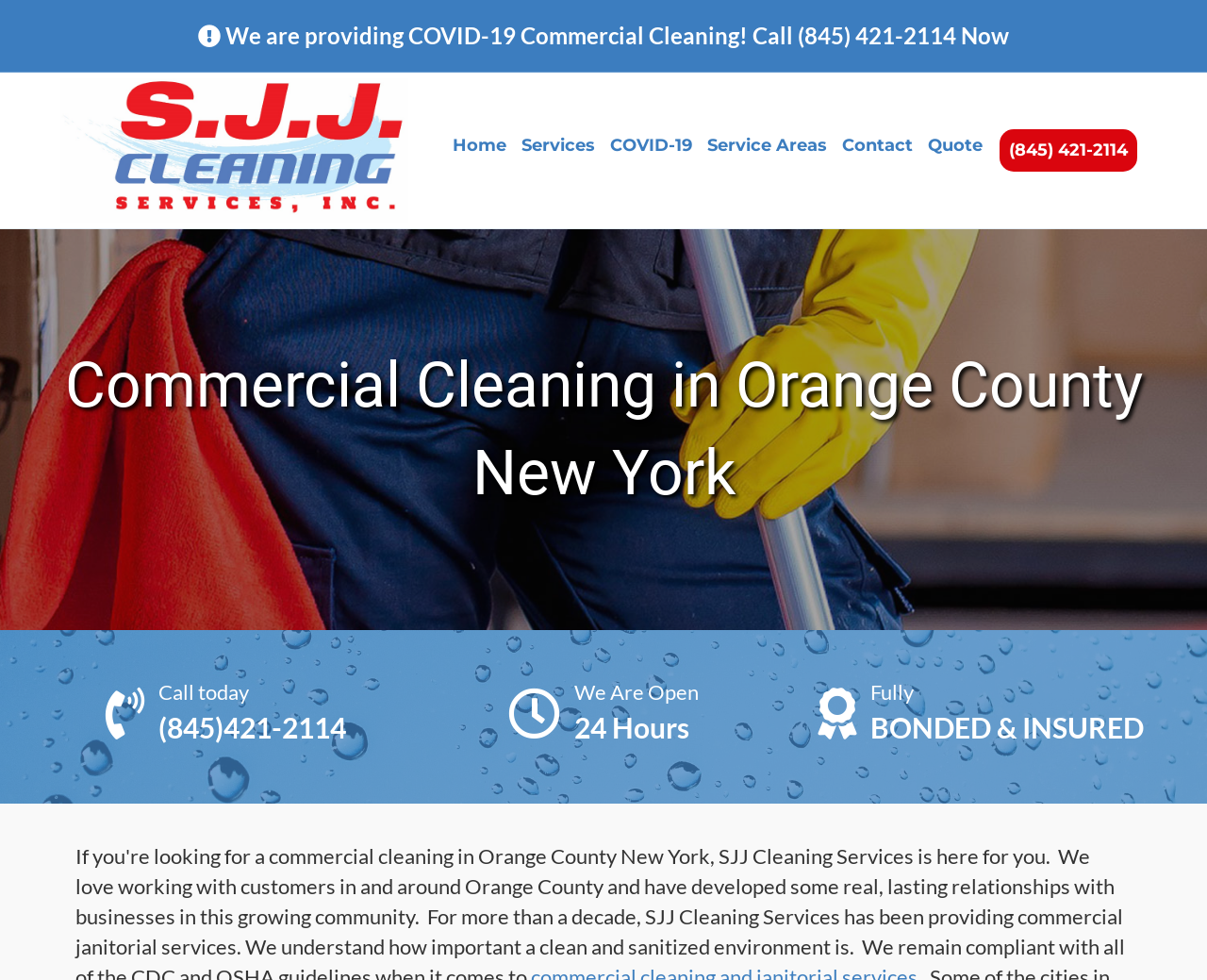Determine the bounding box coordinates of the UI element that matches the following description: "alt="SJJ Cleaning Services"". The coordinates should be four float numbers between 0 and 1 in the format [left, top, right, bottom].

[0.05, 0.138, 0.338, 0.164]